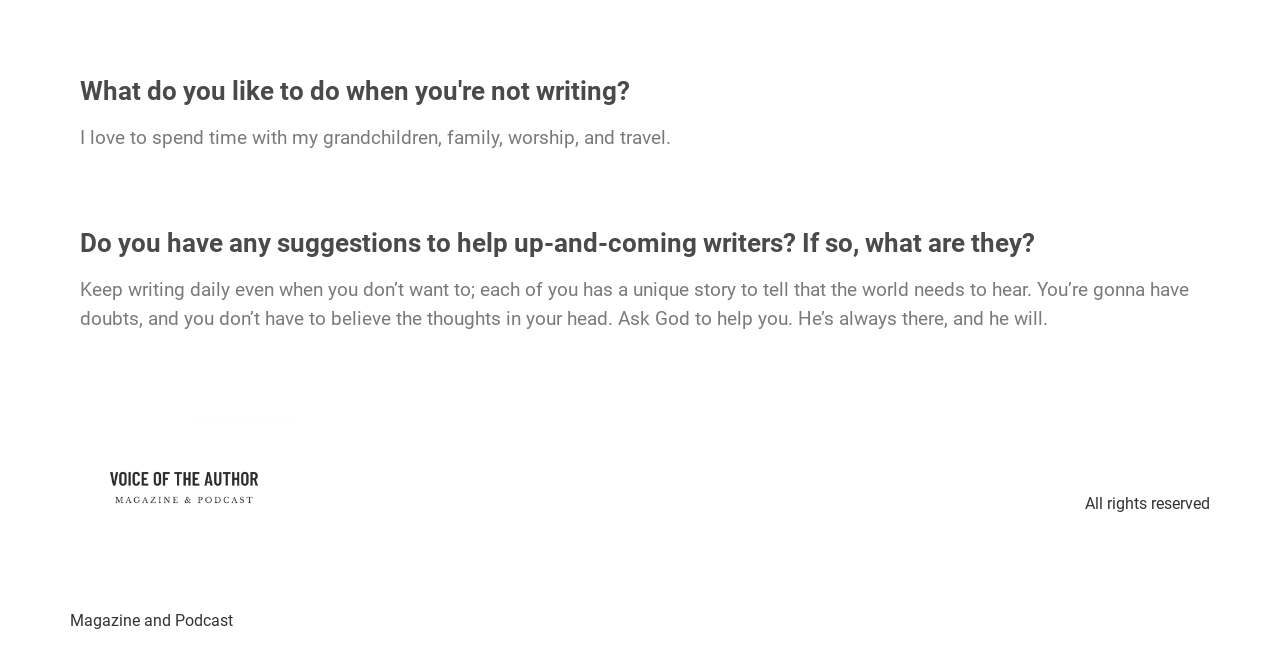Answer the question using only a single word or phrase: 
What is the copyright statement at the bottom of the page?

All rights reserved